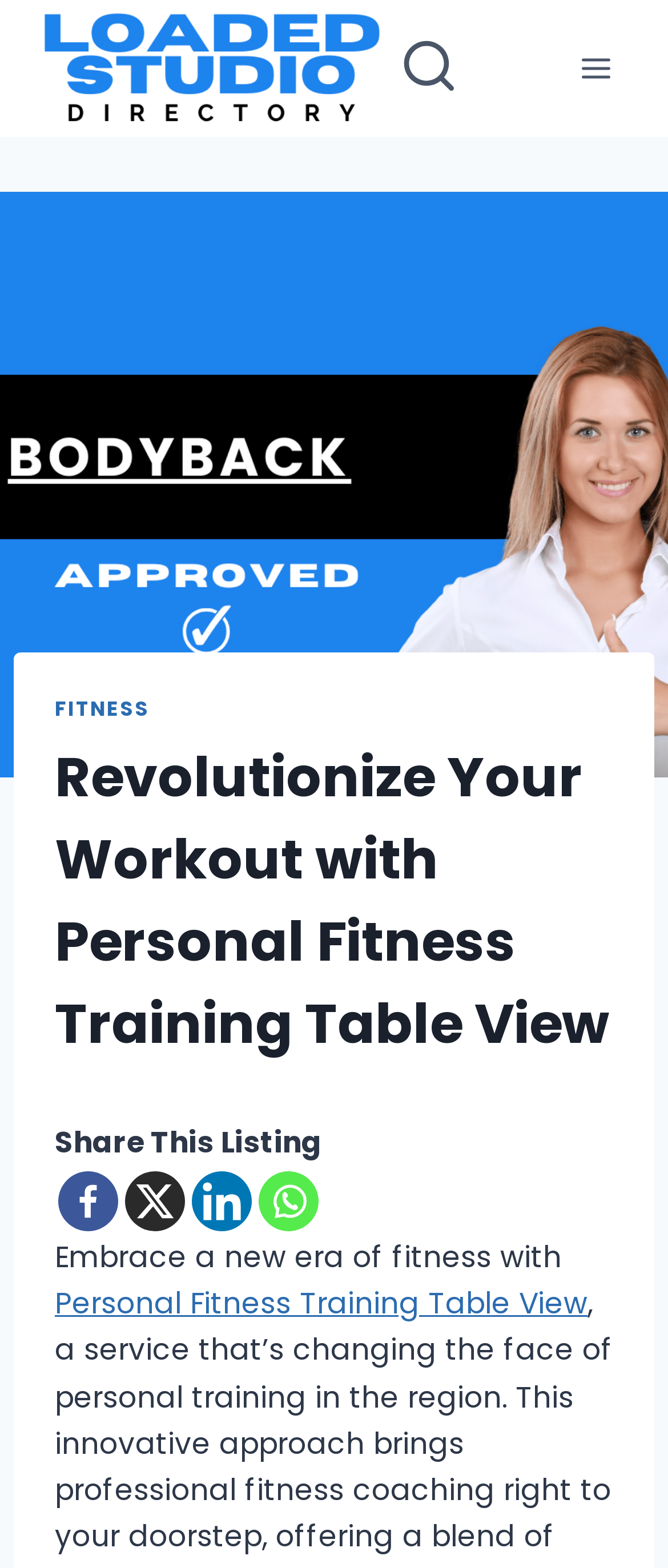Please identify the coordinates of the bounding box that should be clicked to fulfill this instruction: "Visit Personal Fitness Training Table View page".

[0.082, 0.818, 0.879, 0.844]